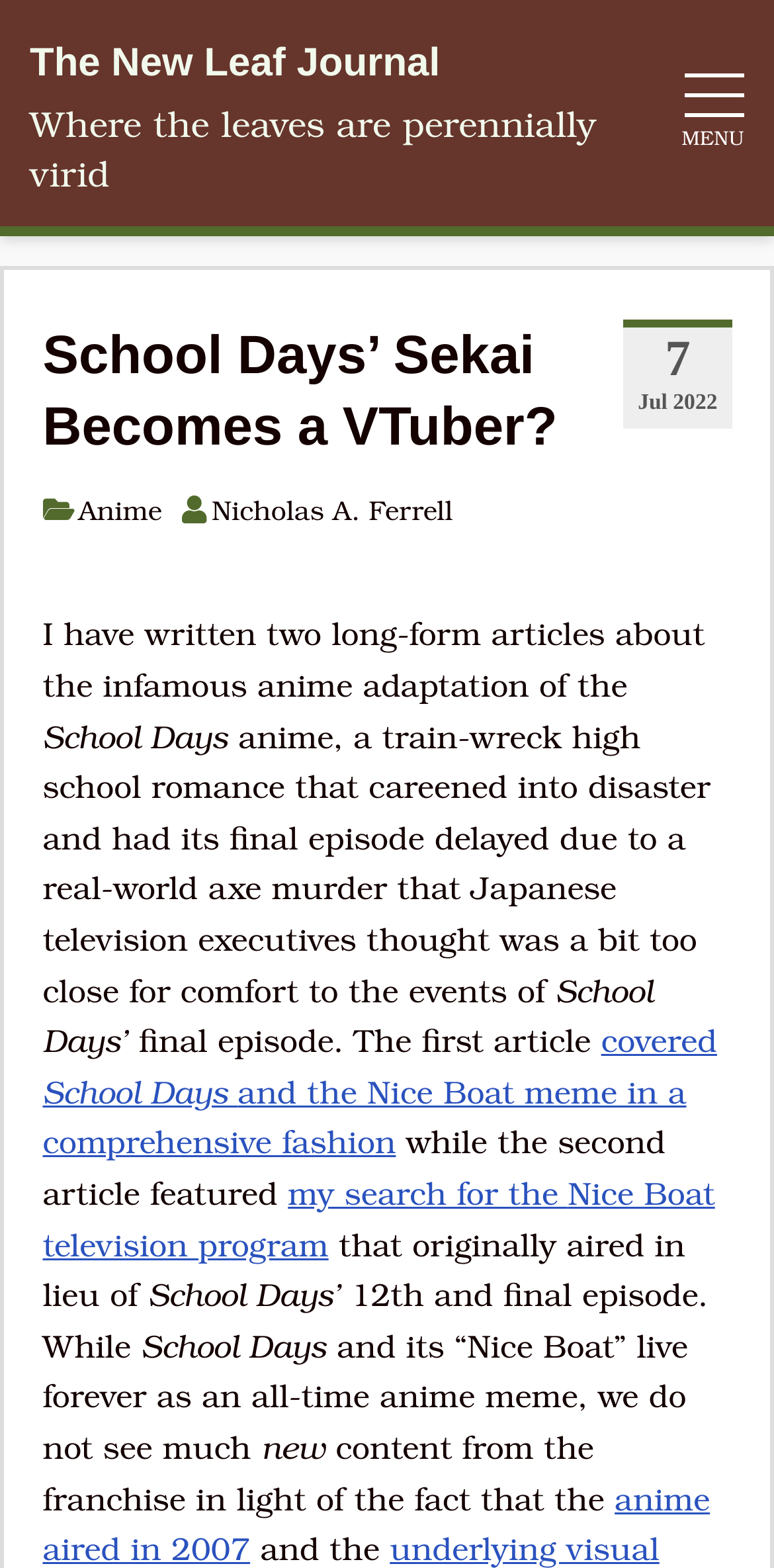What is the name of the journal?
Please provide a comprehensive answer based on the contents of the image.

I found the name of the journal by looking at the link 'The New Leaf Journal' which is located at the top of the webpage and serves as the title of the journal.